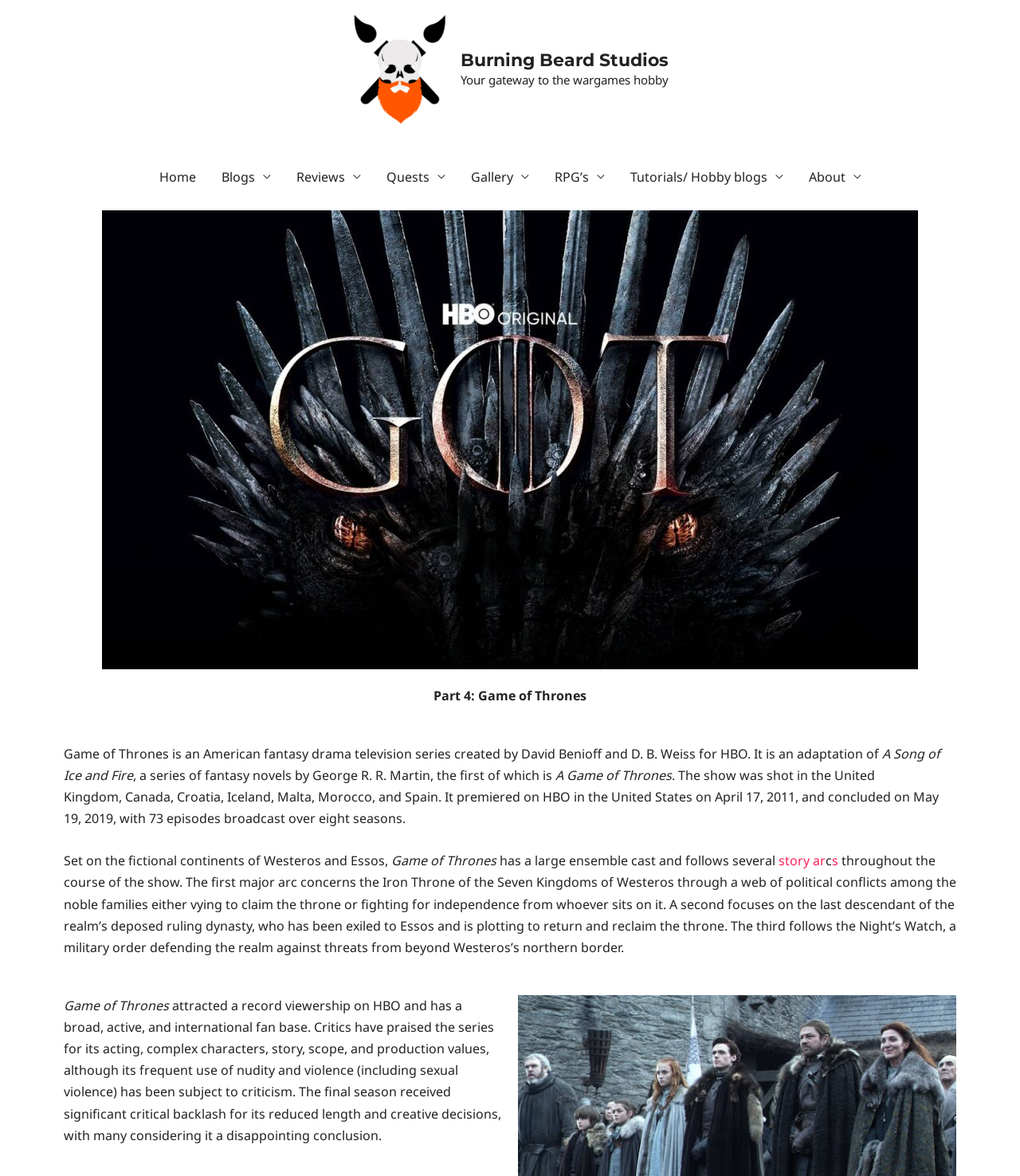What is the name of the book series that the TV series is based on?
Please answer the question with a detailed response using the information from the screenshot.

The book series that the TV series is based on can be found in the main content of the webpage. The text mentions that the TV series is an adaptation of 'A Song of Ice and Fire', a series of fantasy novels by George R. R. Martin.